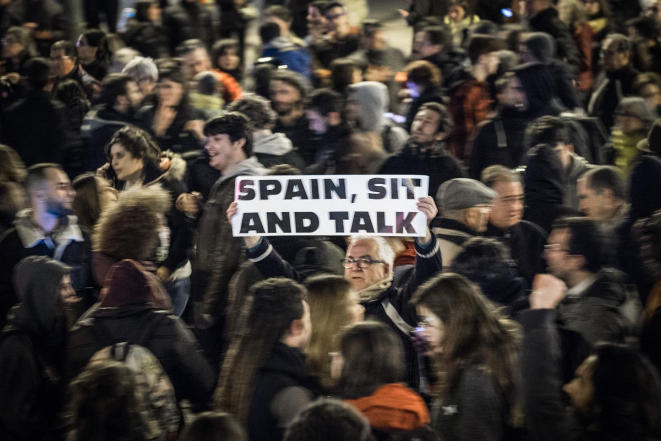Elaborate on the contents of the image in great detail.

The image depicts a scene from a protest in Barcelona on November 11, 2019, during a time of heightened political unrest in Catalonia. A participant stands out in the crowd, holding a sign that reads, "Spain, sit and talk," emphasizing the demand for dialogue regarding Catalonia's political situation. The background is filled with a diverse group of protesters, reflecting a gathering of passionate citizens expressing their views on the recent judicial verdicts concerning Catalan separatist leaders. This image conveys the intensity and urgency of the moment, capturing the essence of a community striving for political discourse amidst tumultuous circumstances.